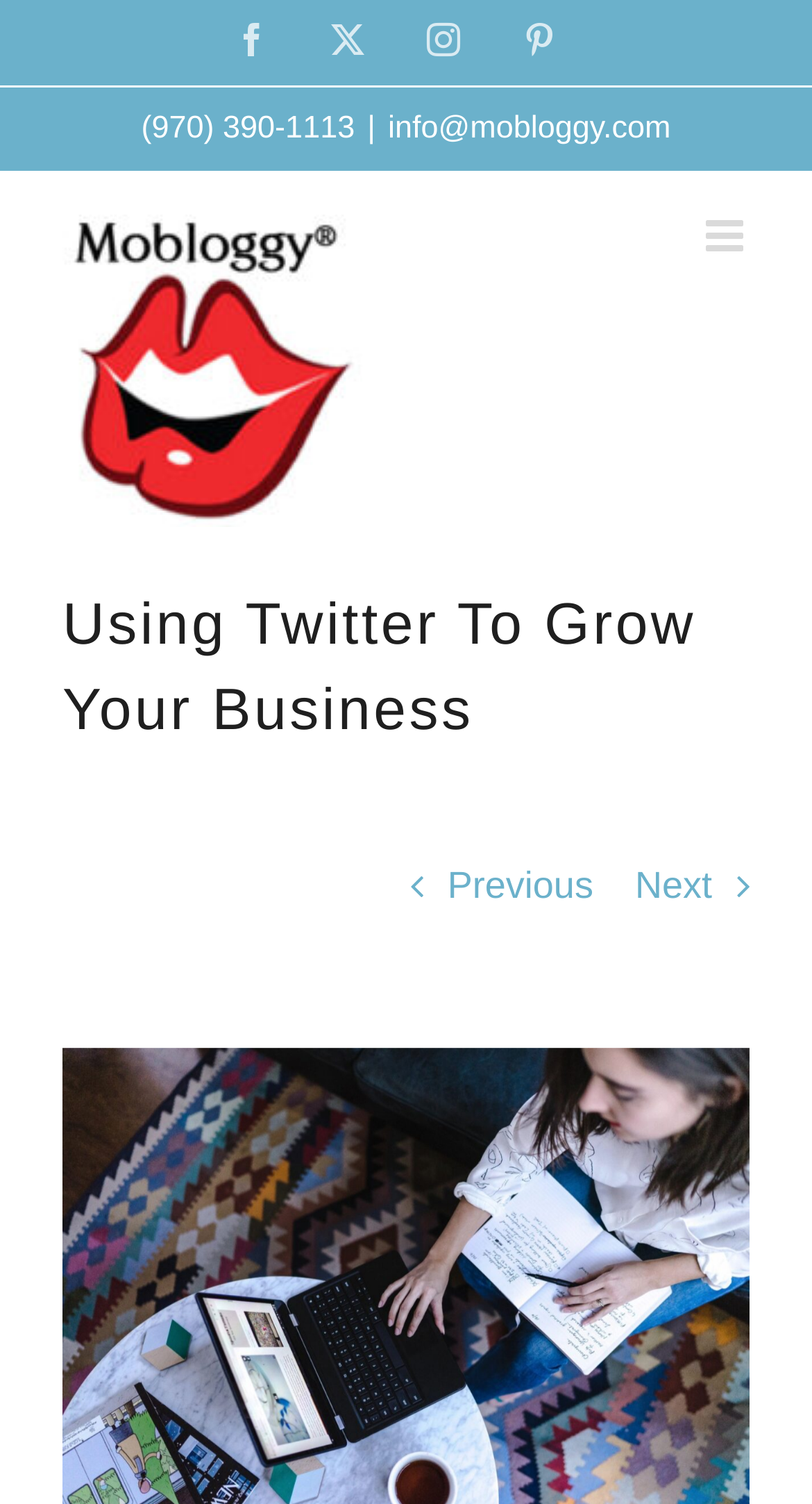What is the purpose of the toggle button?
Look at the screenshot and respond with one word or a short phrase.

Toggle mobile menu